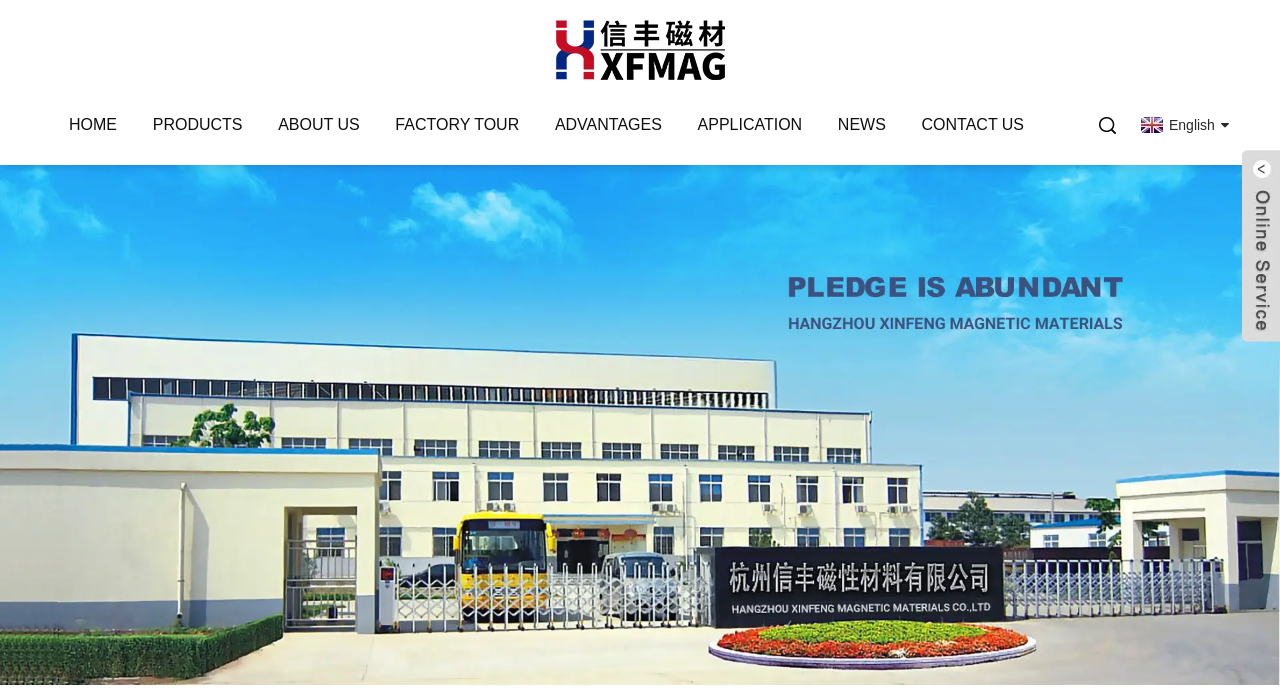Can you find the bounding box coordinates of the area I should click to execute the following instruction: "switch to English"?

[0.887, 0.167, 0.96, 0.19]